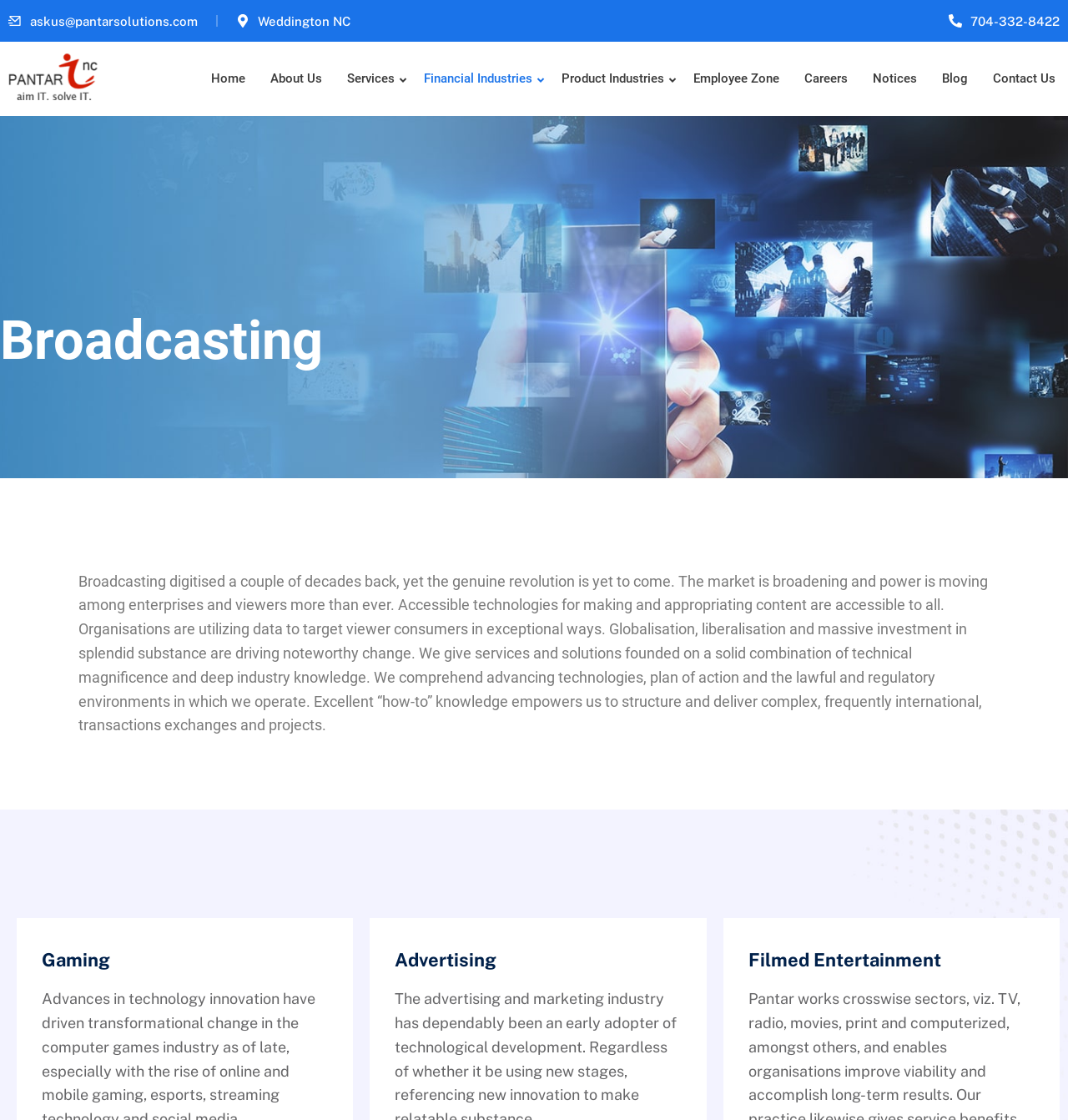Identify the bounding box coordinates for the UI element described by the following text: "Product Industries". Provide the coordinates as four float numbers between 0 and 1, in the format [left, top, right, bottom].

[0.514, 0.037, 0.638, 0.104]